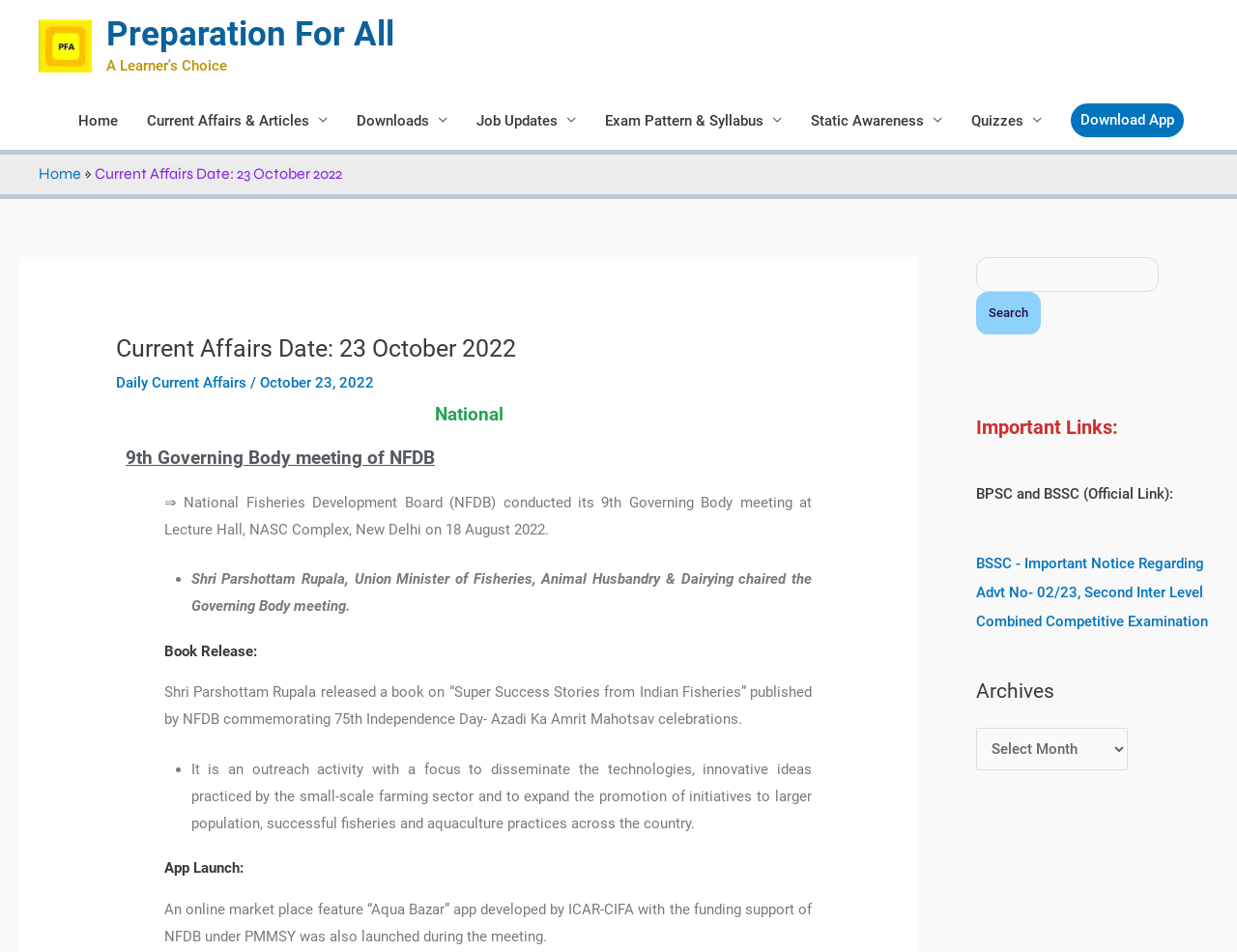Generate a comprehensive description of the contents of the webpage.

The webpage is a news article page focused on current affairs, specifically dated October 23, 2022. At the top left, there is a logo of "Preparation For All" accompanied by a link to the website's homepage. Next to the logo, there is a navigation menu with links to various sections, including "Home", "Current Affairs & Articles", "Downloads", "Job Updates", "Exam Pattern & Syllabus", "Static Awareness", "Quizzes", and "Download App".

Below the navigation menu, there is a header section with a title "Current Affairs Date: 23 October 2022" and a link to "Daily Current Affairs". The main content of the page is divided into three sections: "National", "Book Release", and "App Launch". Each section has a heading and a brief description of the news article.

In the "National" section, there is a news article about the 9th Governing Body meeting of NFDB, which includes a brief summary of the meeting and a list of points marked with bullets. The "Book Release" section announces the release of a book on "Super Success Stories from Indian Fisheries" published by NFDB, and the "App Launch" section introduces an online market place feature "Aqua Bazar" app developed by ICAR-CIFA.

On the right side of the page, there are several complementary sections, including a search bar, a section for "Important Links", a section for "BPSC and BSSC (Official Link)", a section for a specific notice from BSSC, and an "Archives" section with a dropdown menu.